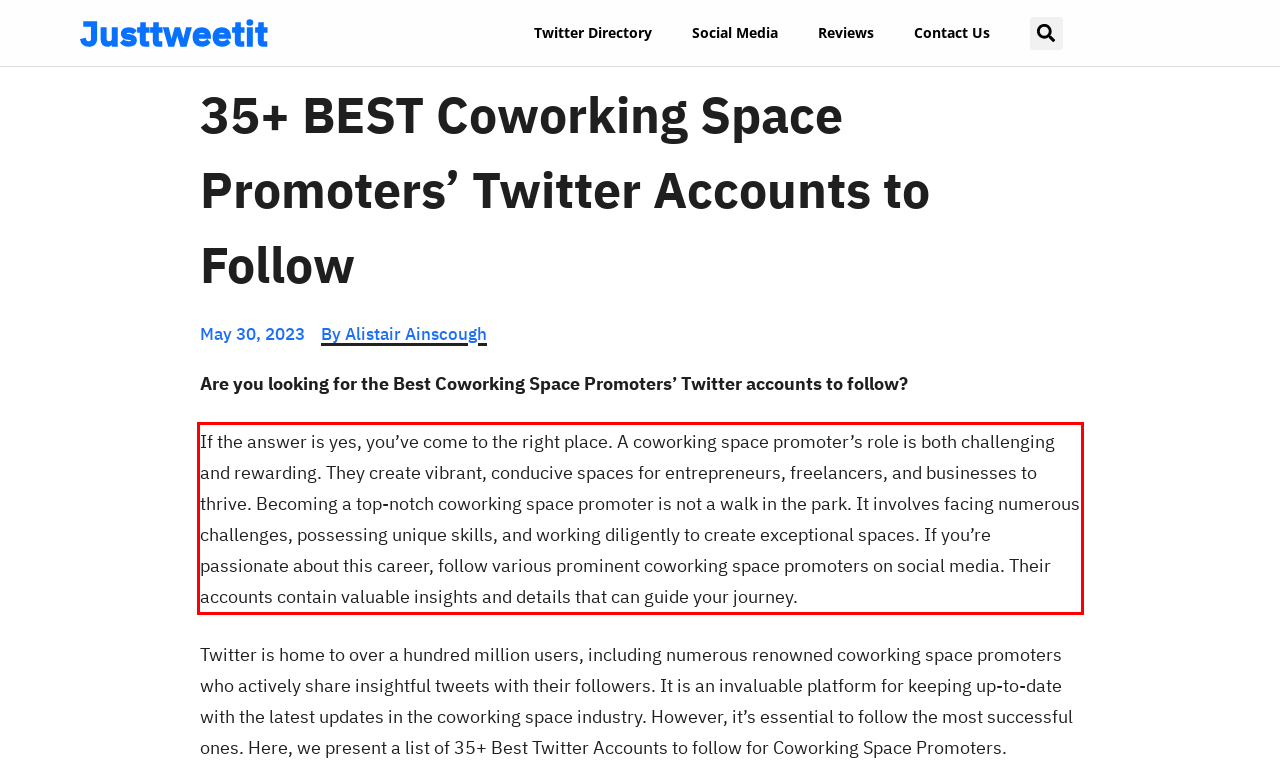Given a webpage screenshot, identify the text inside the red bounding box using OCR and extract it.

If the answer is yes, you’ve come to the right place. A coworking space promoter’s role is both challenging and rewarding. They create vibrant, conducive spaces for entrepreneurs, freelancers, and businesses to thrive. Becoming a top-notch coworking space promoter is not a walk in the park. It involves facing numerous challenges, possessing unique skills, and working diligently to create exceptional spaces. If you’re passionate about this career, follow various prominent coworking space promoters on social media. Their accounts contain valuable insights and details that can guide your journey.